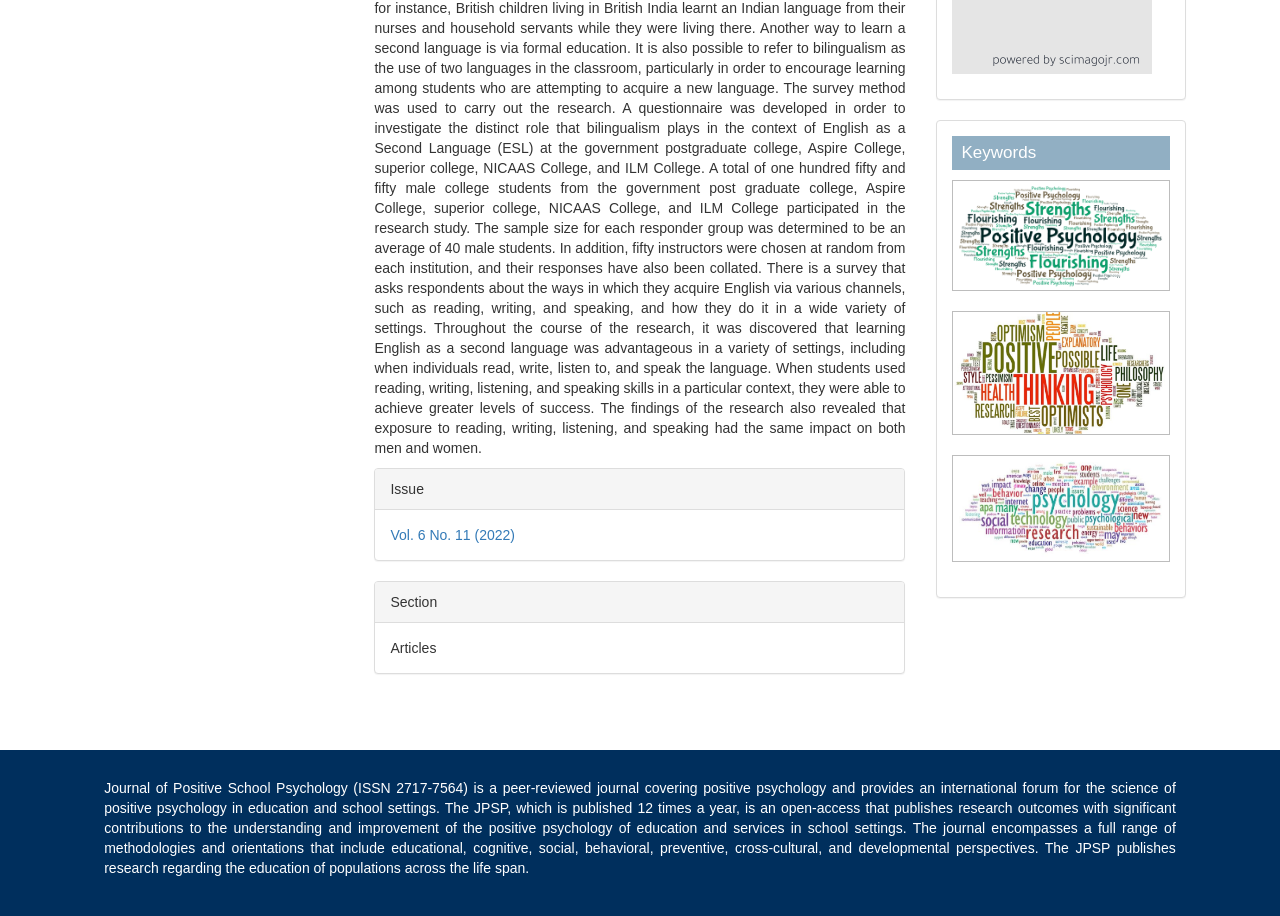From the given element description: "title="Artful Dragon Press Facebook"", find the bounding box for the UI element. Provide the coordinates as four float numbers between 0 and 1, in the order [left, top, right, bottom].

None